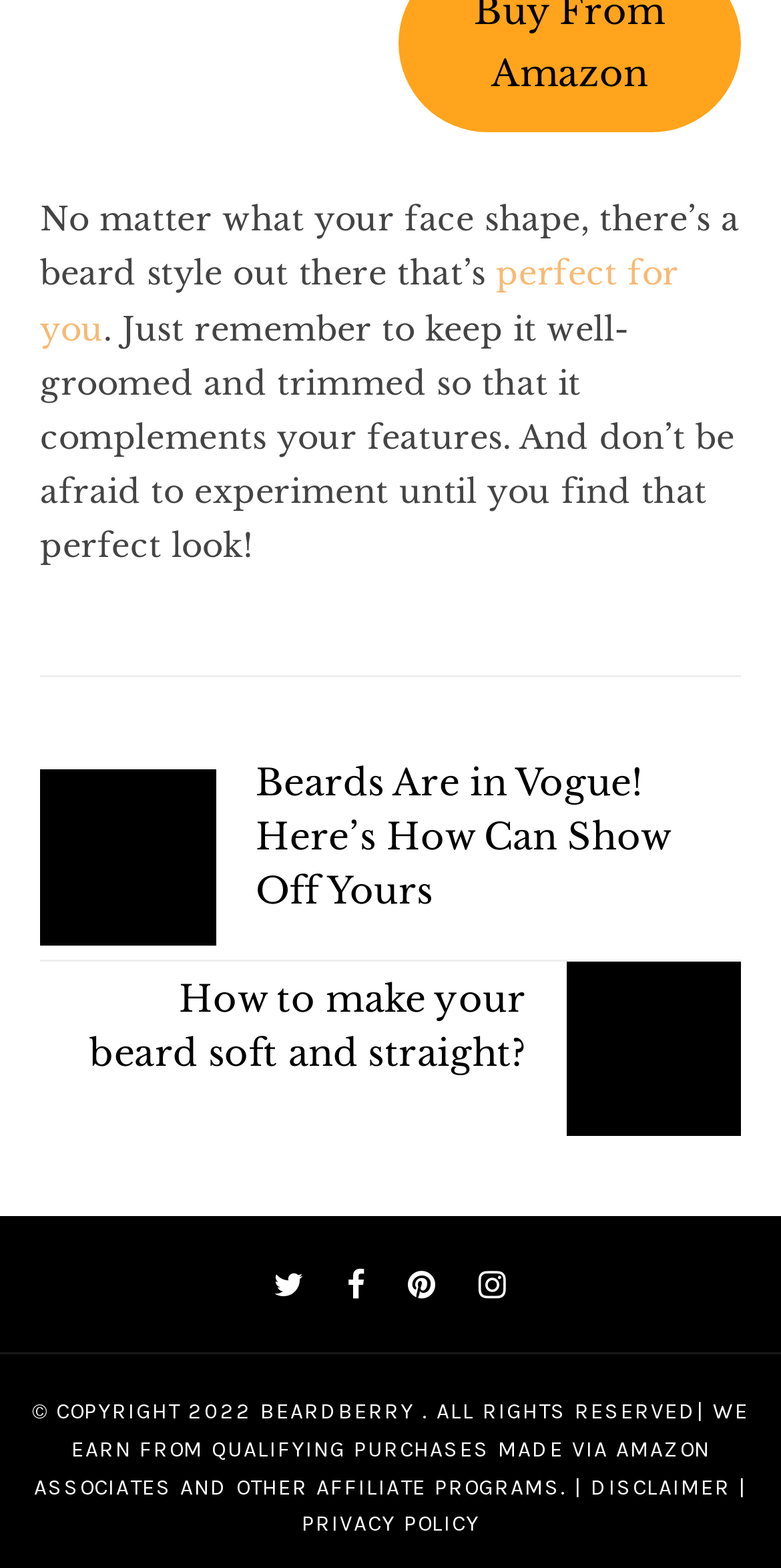Determine the bounding box coordinates of the region that needs to be clicked to achieve the task: "Read 'How to make your beard soft and straight?'".

[0.051, 0.613, 0.949, 0.724]